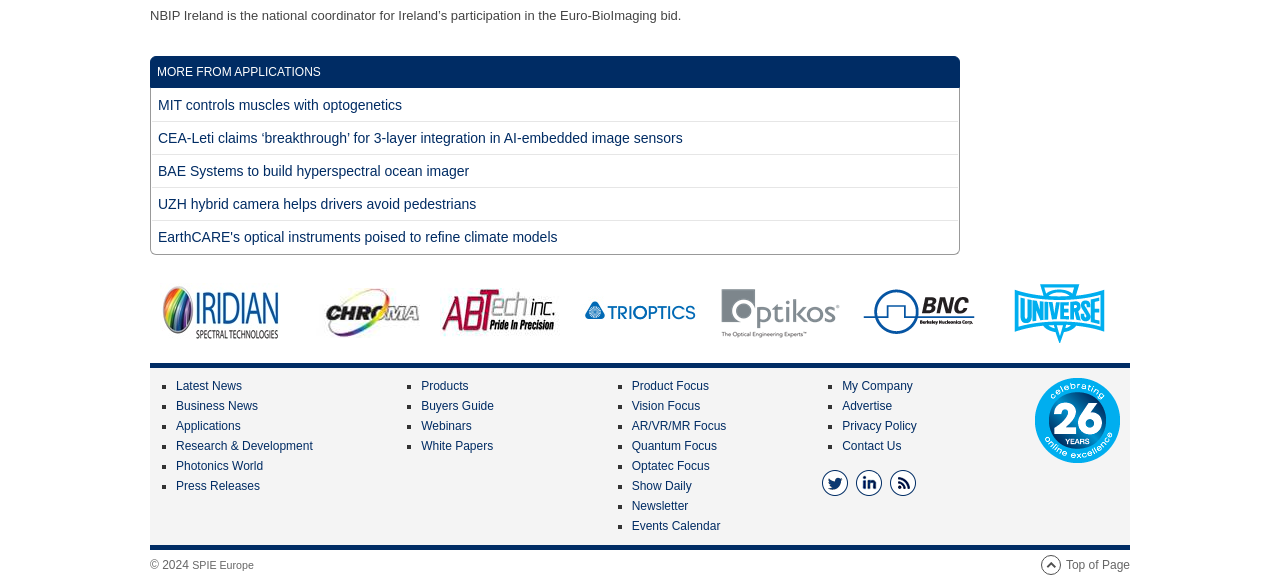Please provide the bounding box coordinates for the element that needs to be clicked to perform the instruction: "View Iridian Spectral Technologies". The coordinates must consist of four float numbers between 0 and 1, formatted as [left, top, right, bottom].

[0.117, 0.485, 0.227, 0.588]